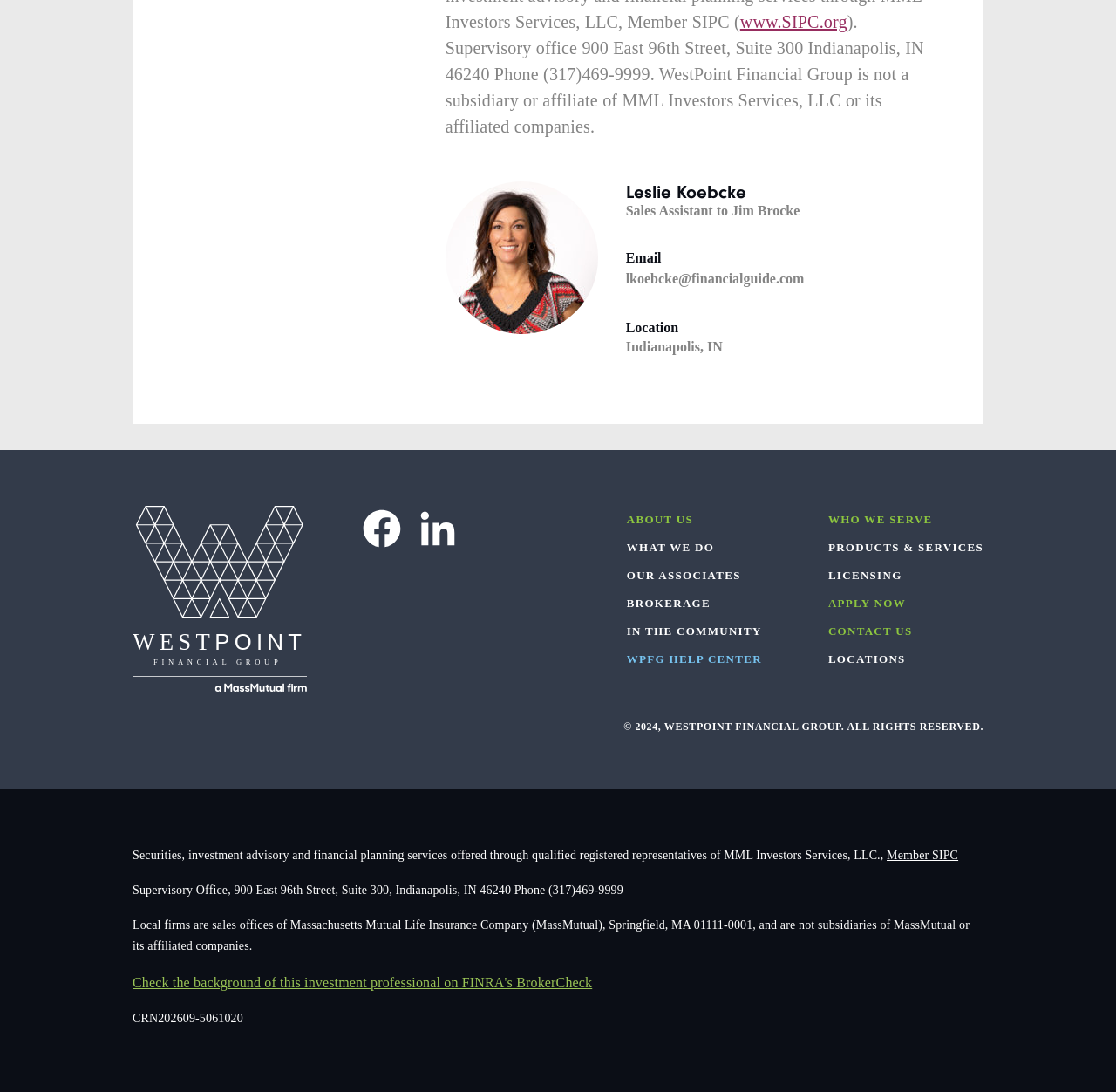Please provide the bounding box coordinates for the UI element as described: "Licensing". The coordinates must be four floats between 0 and 1, represented as [left, top, right, bottom].

[0.742, 0.514, 0.808, 0.54]